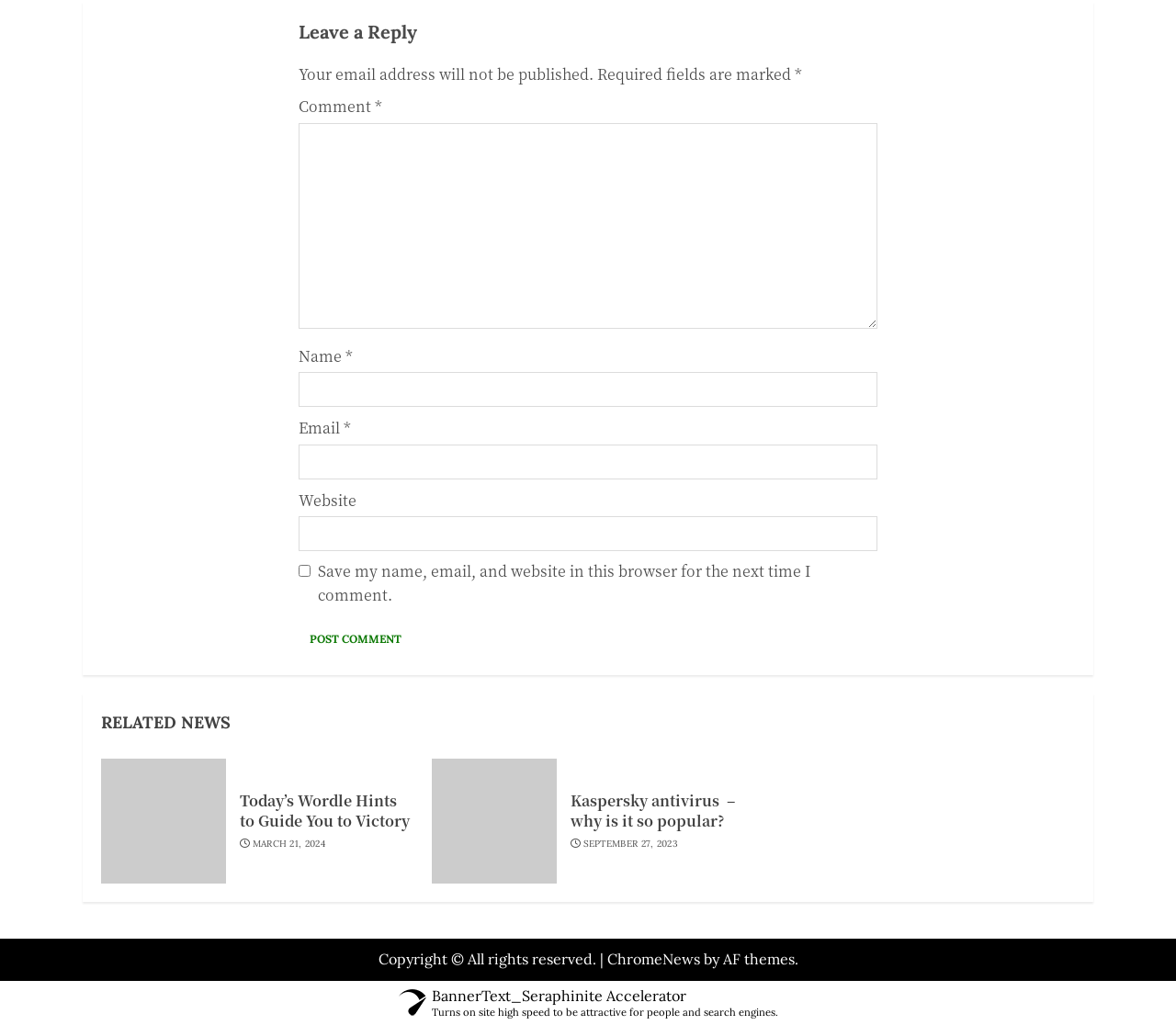Please provide the bounding box coordinates for the element that needs to be clicked to perform the instruction: "Leave a comment". The coordinates must consist of four float numbers between 0 and 1, formatted as [left, top, right, bottom].

[0.254, 0.12, 0.746, 0.321]